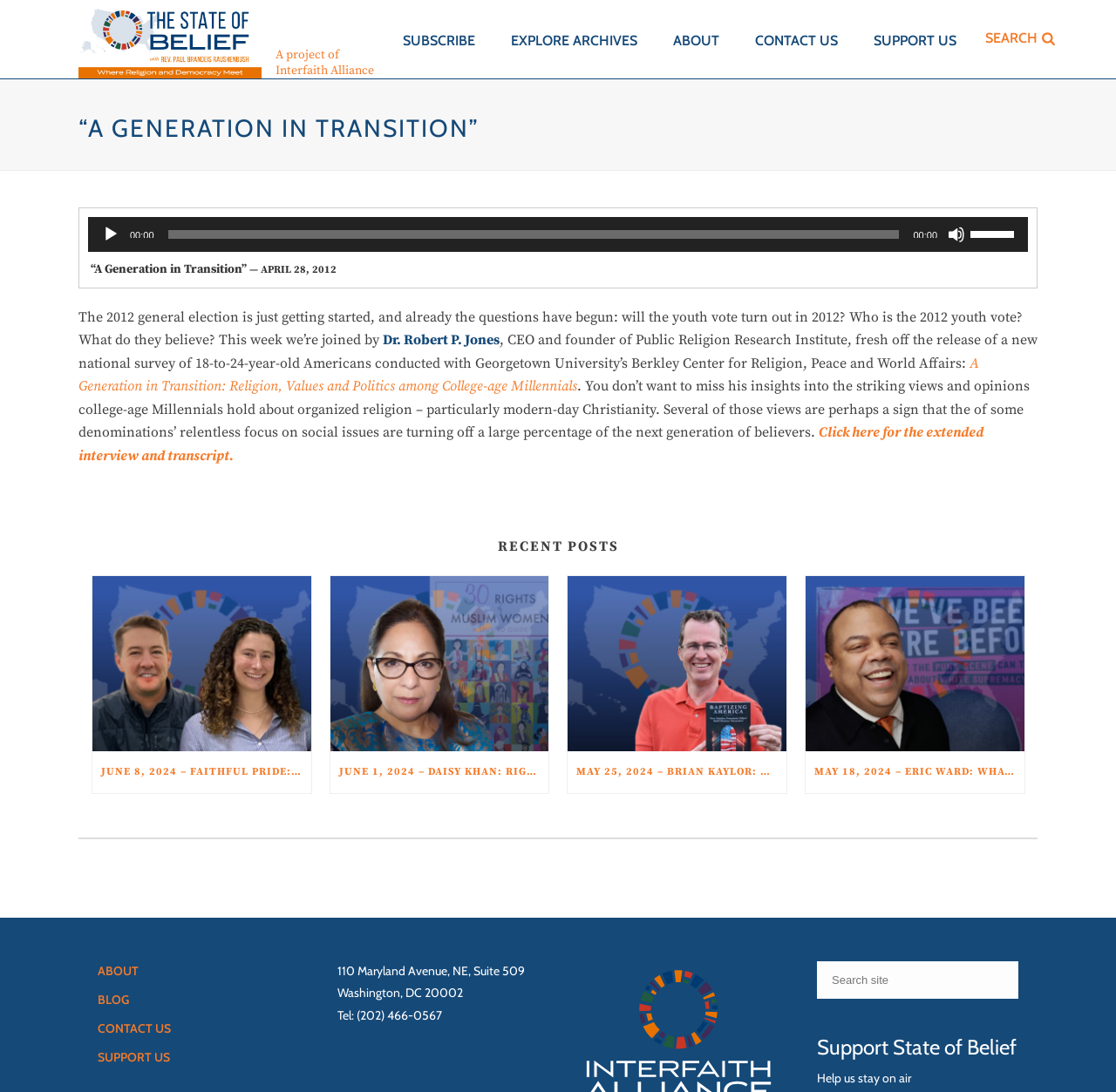What is the name of the organization behind the project?
Please provide a comprehensive answer based on the visual information in the image.

The name of the organization behind the project can be found in the link element with the text 'Interfaith Alliance'. This link is located at the bottom of the webpage, indicating that Interfaith Alliance is the organization behind the project.